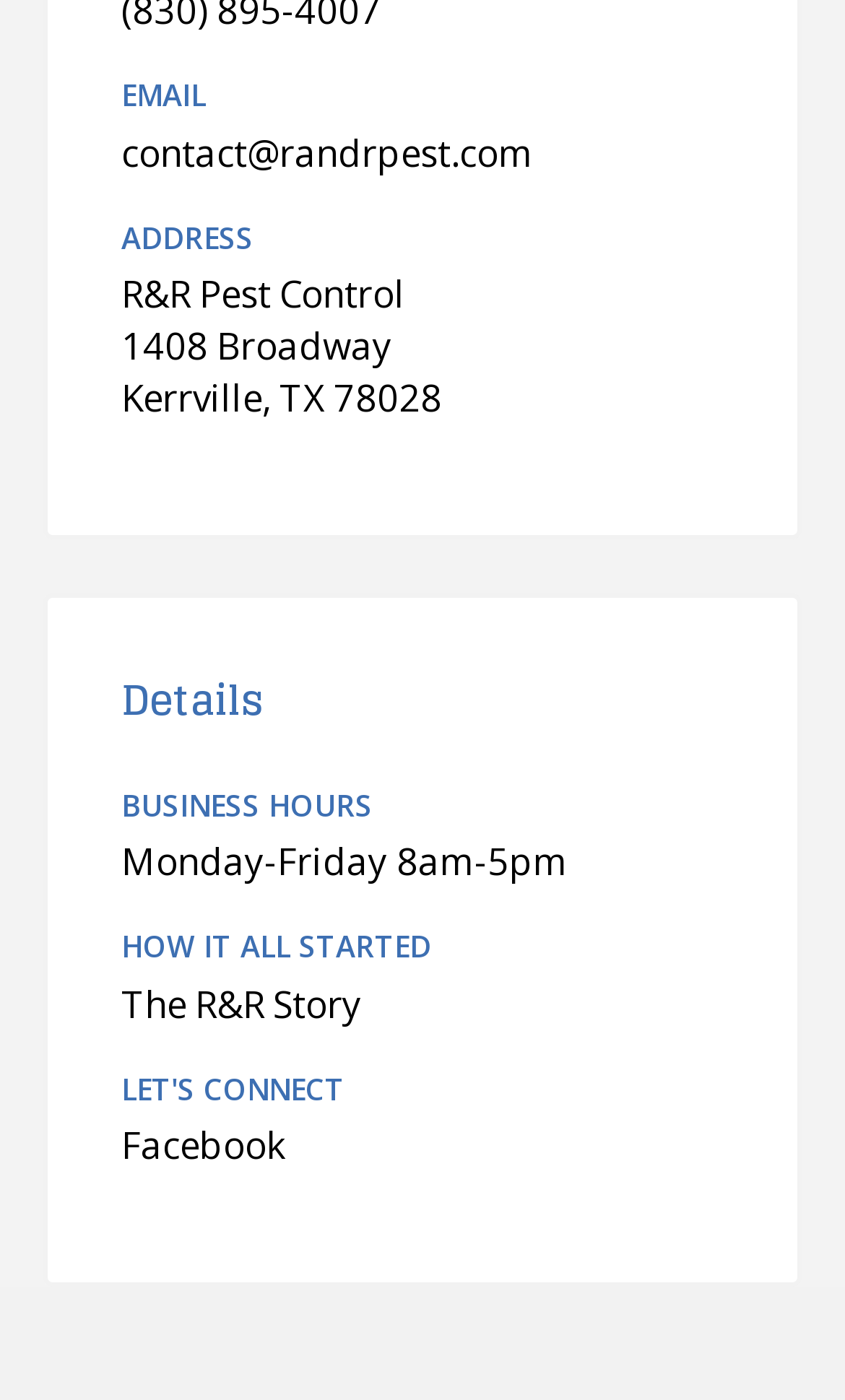Give a one-word or one-phrase response to the question:
What social media platform is linked on the webpage?

Facebook